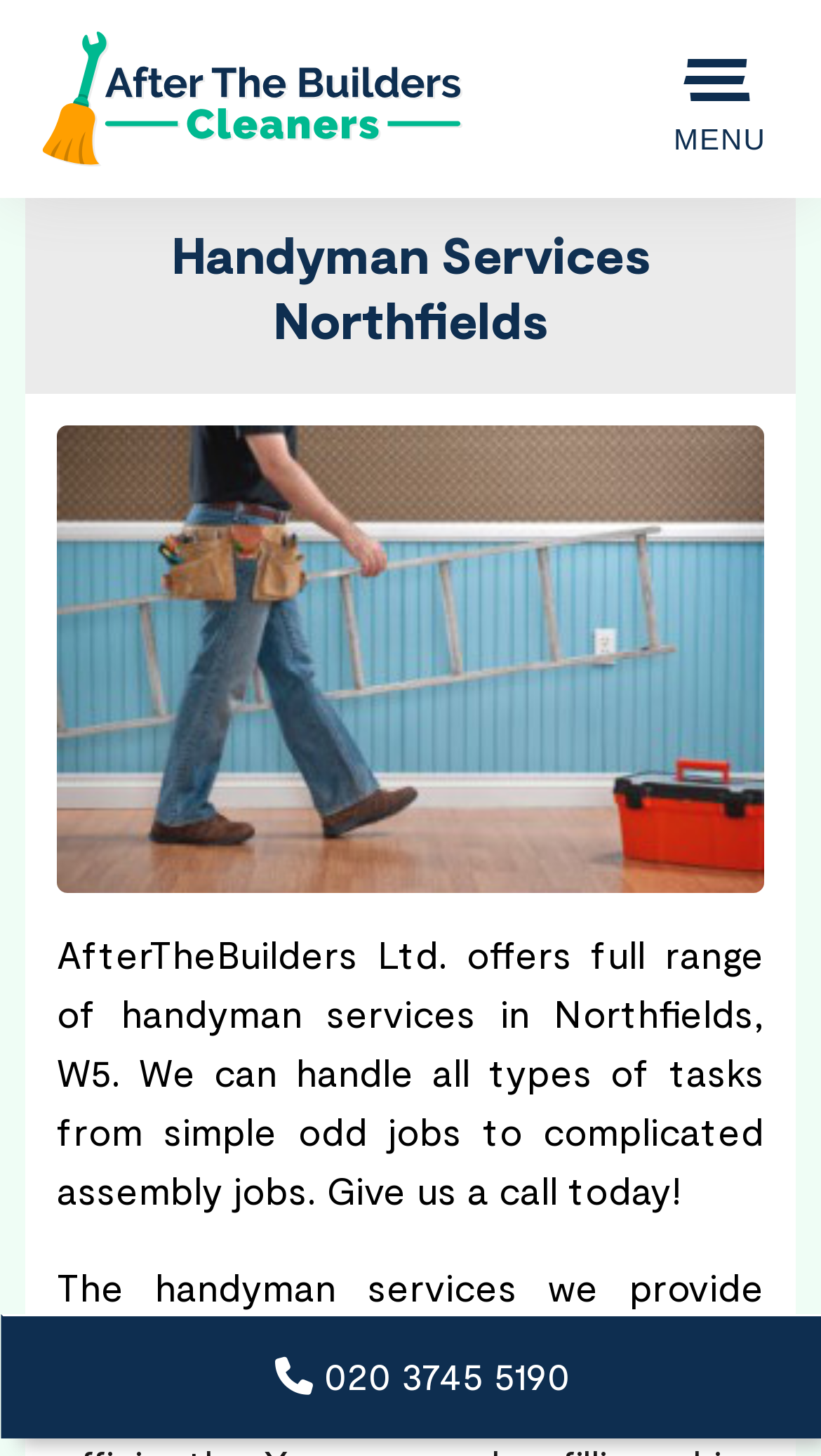Specify the bounding box coordinates (top-left x, top-left y, bottom-right x, bottom-right y) of the UI element in the screenshot that matches this description: alt="After The Builders"

[0.051, 0.048, 0.564, 0.08]